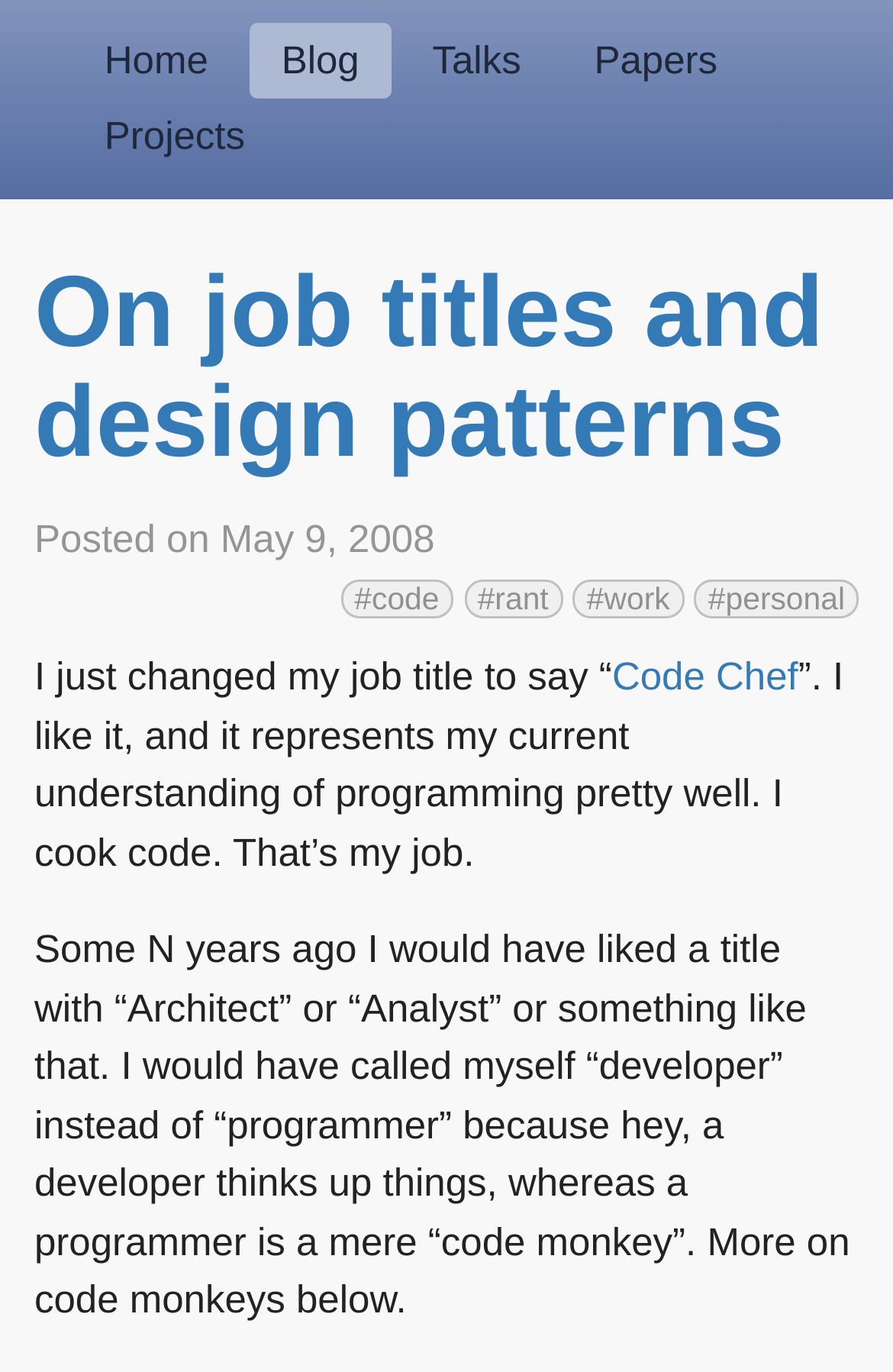Predict the bounding box coordinates for the UI element described as: "Code Chef". The coordinates should be four float numbers between 0 and 1, presented as [left, top, right, bottom].

[0.685, 0.478, 0.894, 0.509]